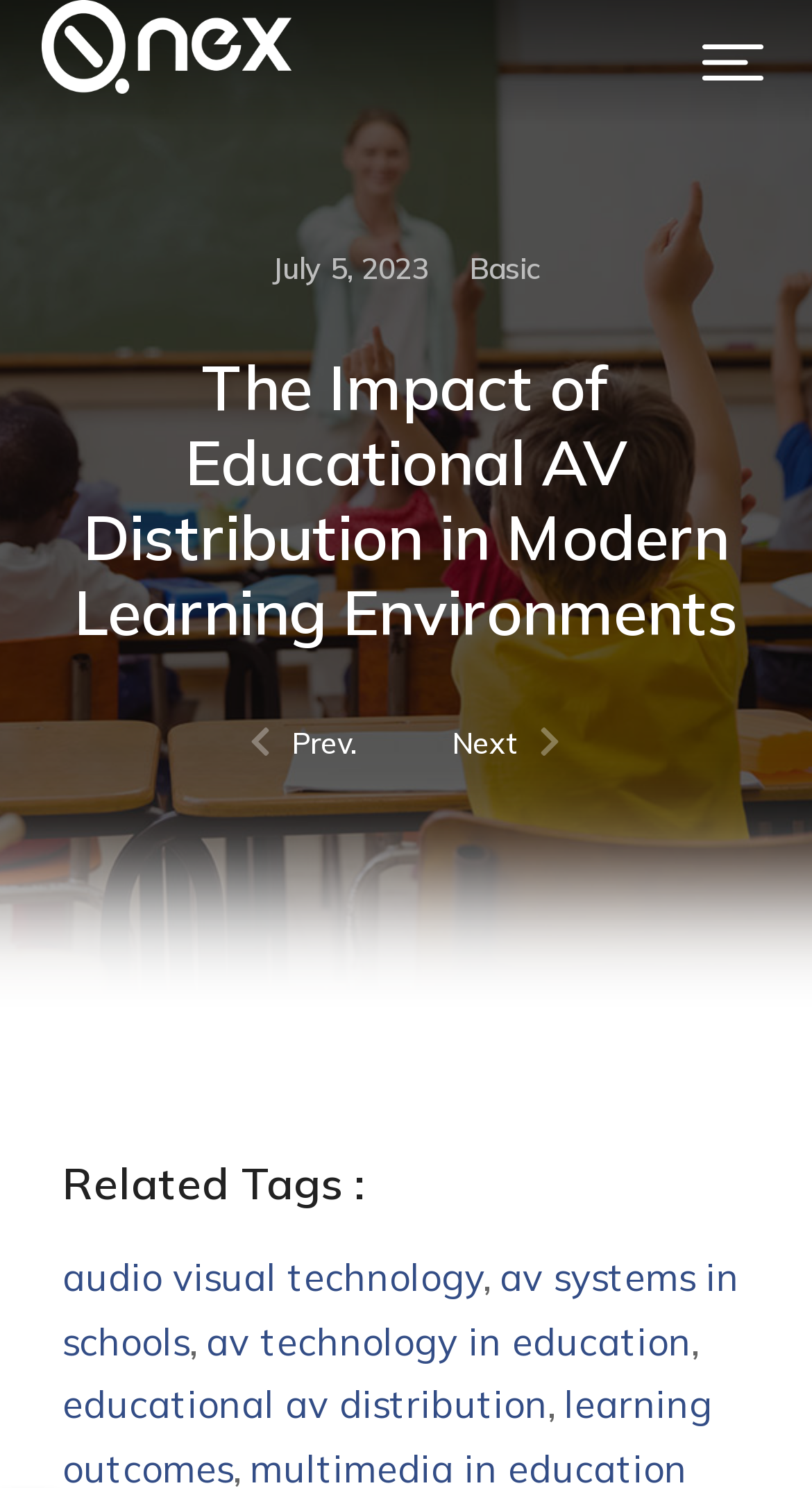Given the element description alt="The7 Header Default - logo", specify the bounding box coordinates of the corresponding UI element in the format (top-left x, top-left y, bottom-right x, bottom-right y). All values must be between 0 and 1.

[0.051, 0.001, 0.359, 0.085]